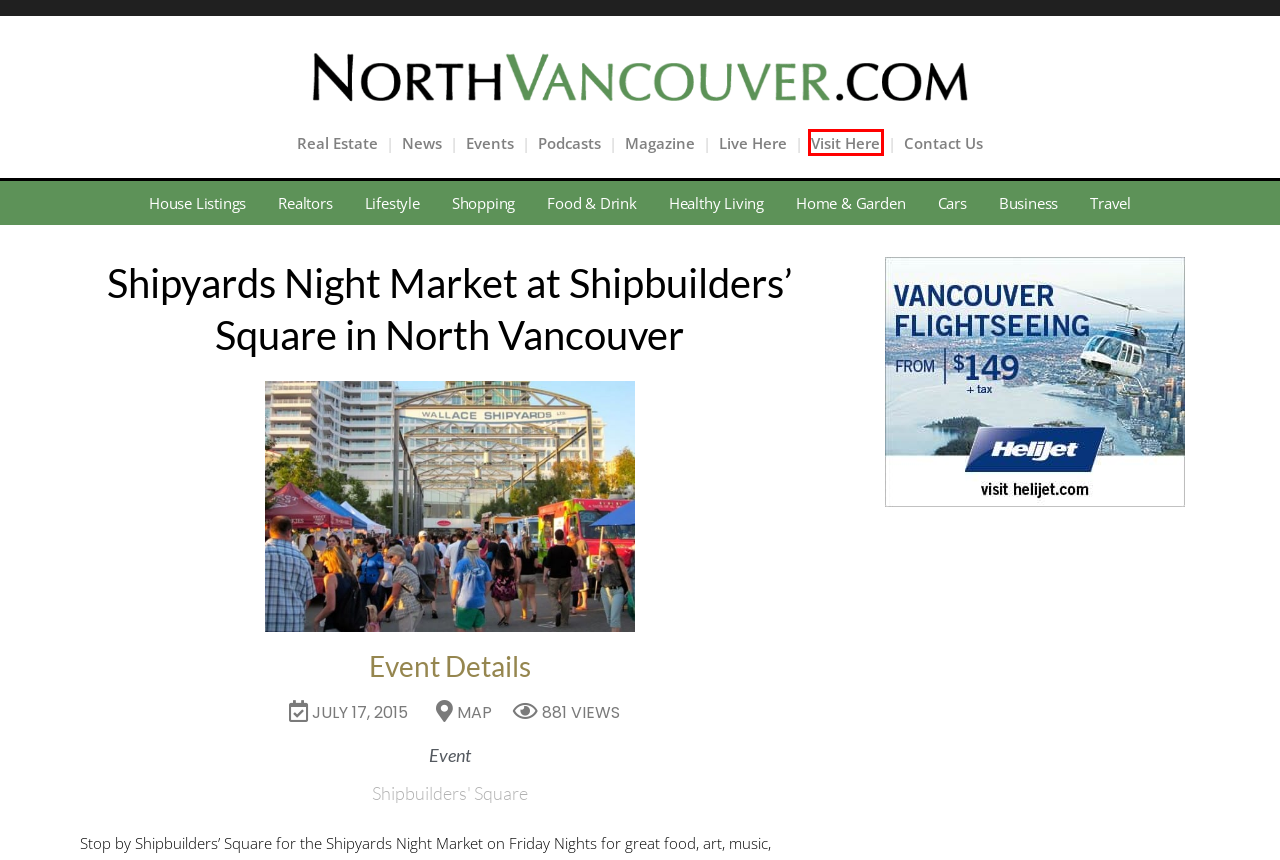You are presented with a screenshot of a webpage with a red bounding box. Select the webpage description that most closely matches the new webpage after clicking the element inside the red bounding box. The options are:
A. Real Estate – NorthVancouver.com – North Vancouver, BC
B. Magazine – NorthVancouver.com – North Vancouver, BC
C. Contact Us – NorthVancouver.com – North Vancouver, BC
D. West Vancouver Podcasts – WestVancouver.com – West Vancouver, BC
E. News – NorthVancouver.com – North Vancouver, BC
F. Events Calendar – NorthVancouver.com – North Vancouver, BC
G. Visitors – NorthVancouver.com – North Vancouver, BC
H. Community – NorthVancouver.com – North Vancouver, BC

G